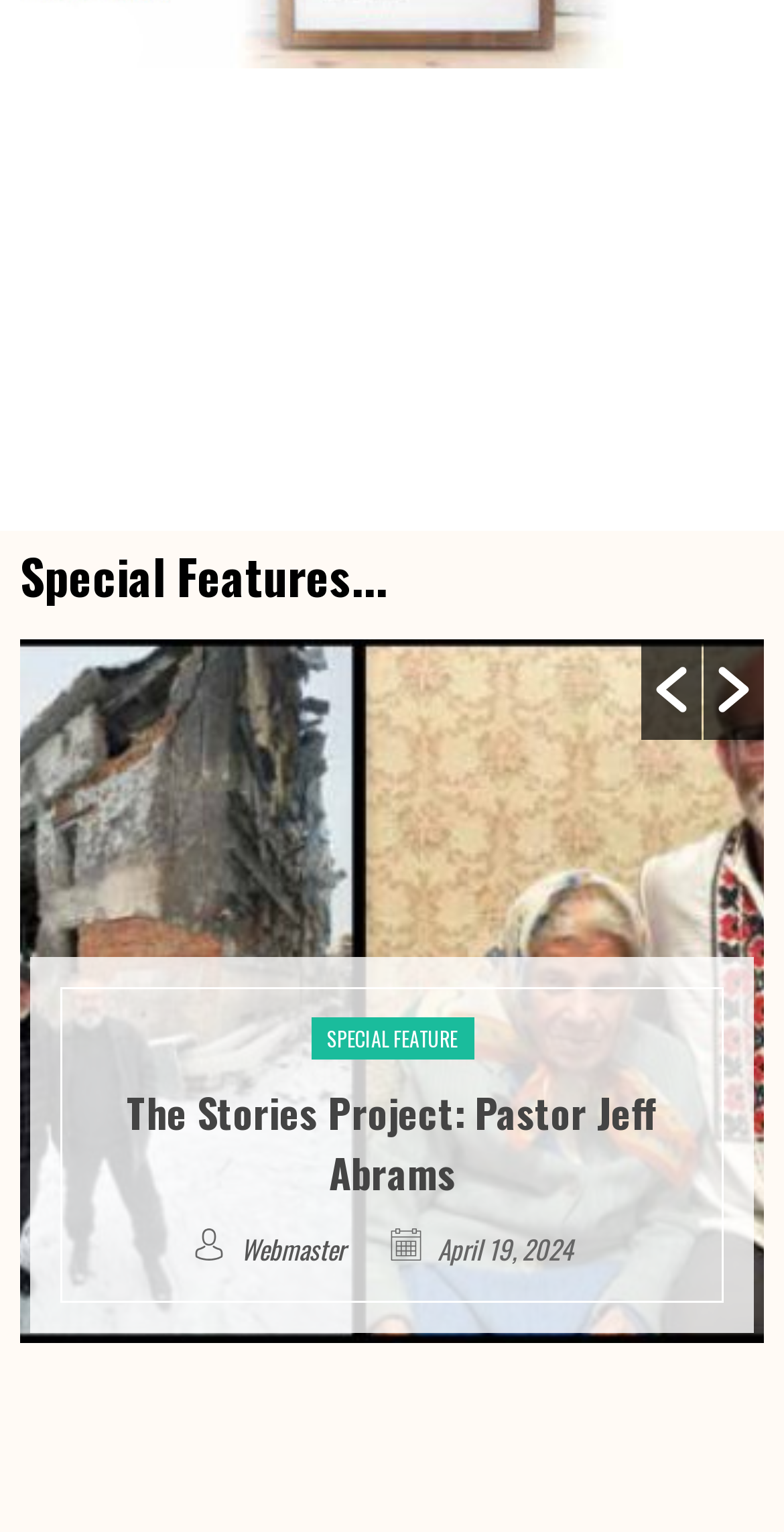Determine the bounding box of the UI element mentioned here: "parent_node: SPECIAL FEATURE". The coordinates must be in the format [left, top, right, bottom] with values ranging from 0 to 1.

[0.897, 0.418, 0.974, 0.484]